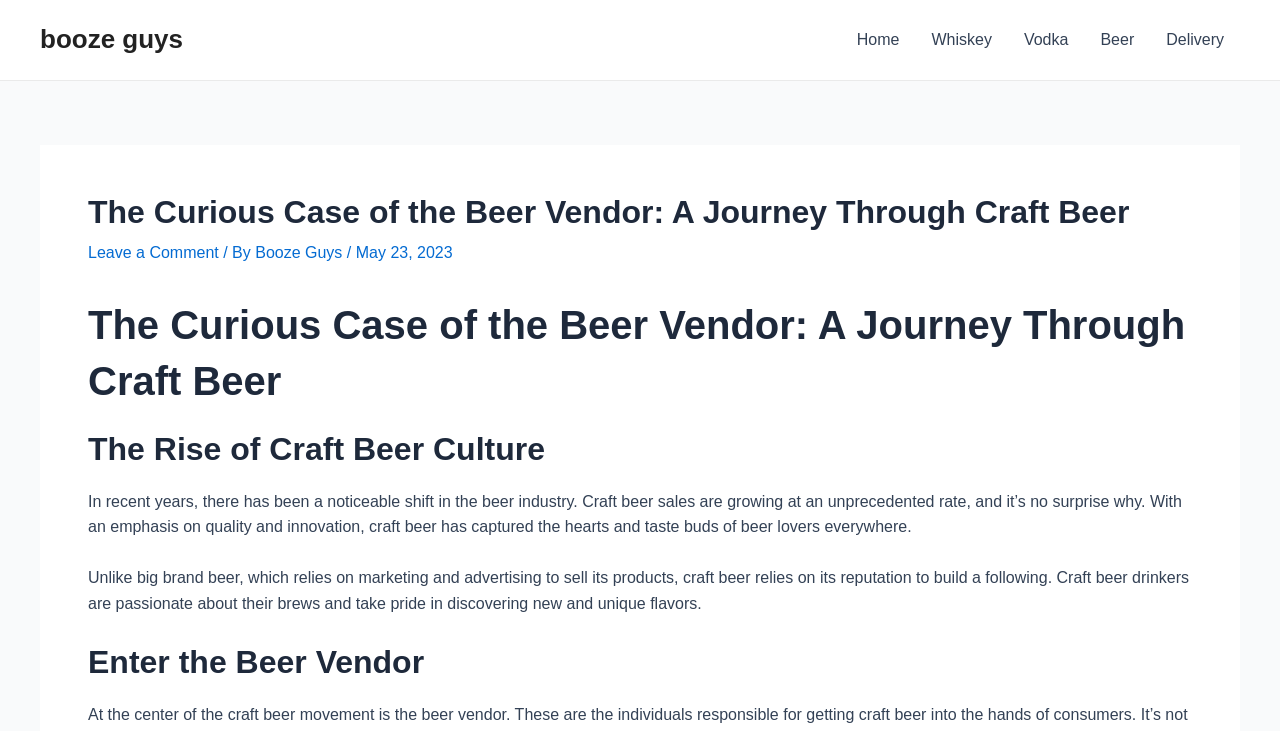What is the date of the article?
Answer the question with a thorough and detailed explanation.

The date of the article can be found below the title of the article, where it says '/ By Booze Guys May 23, 2023'. This suggests that the article was published on May 23, 2023.